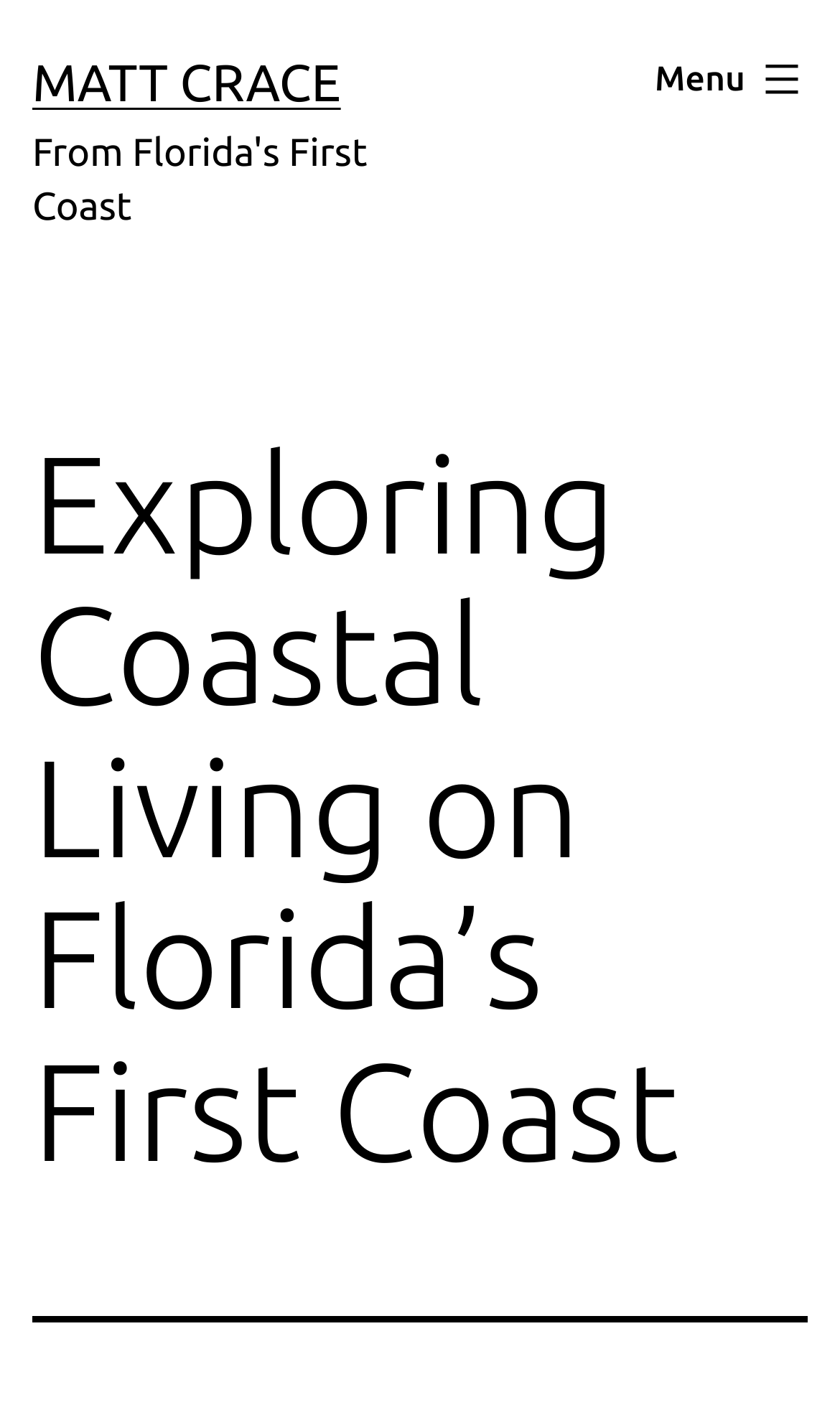Find the headline of the webpage and generate its text content.

Exploring Coastal Living on Florida’s First Coast